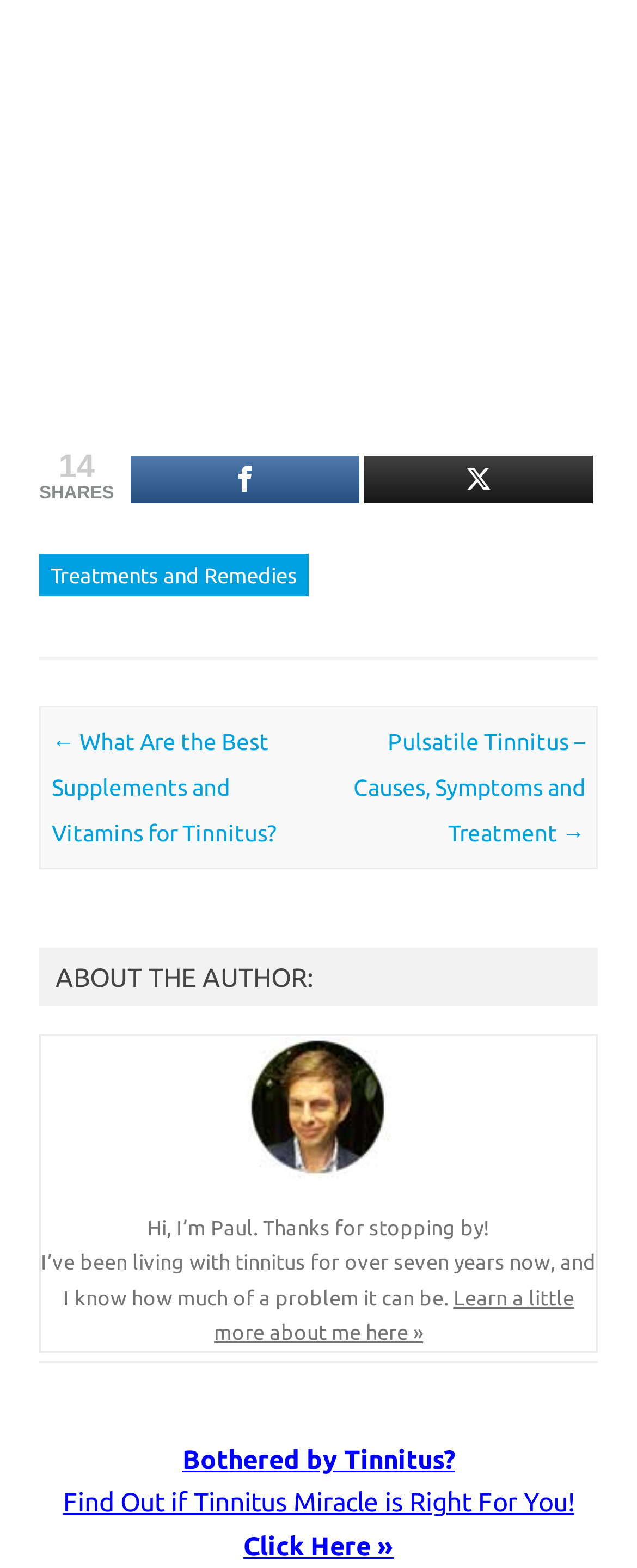Pinpoint the bounding box coordinates of the clickable element needed to complete the instruction: "Learn more about the author". The coordinates should be provided as four float numbers between 0 and 1: [left, top, right, bottom].

[0.064, 0.753, 0.936, 0.857]